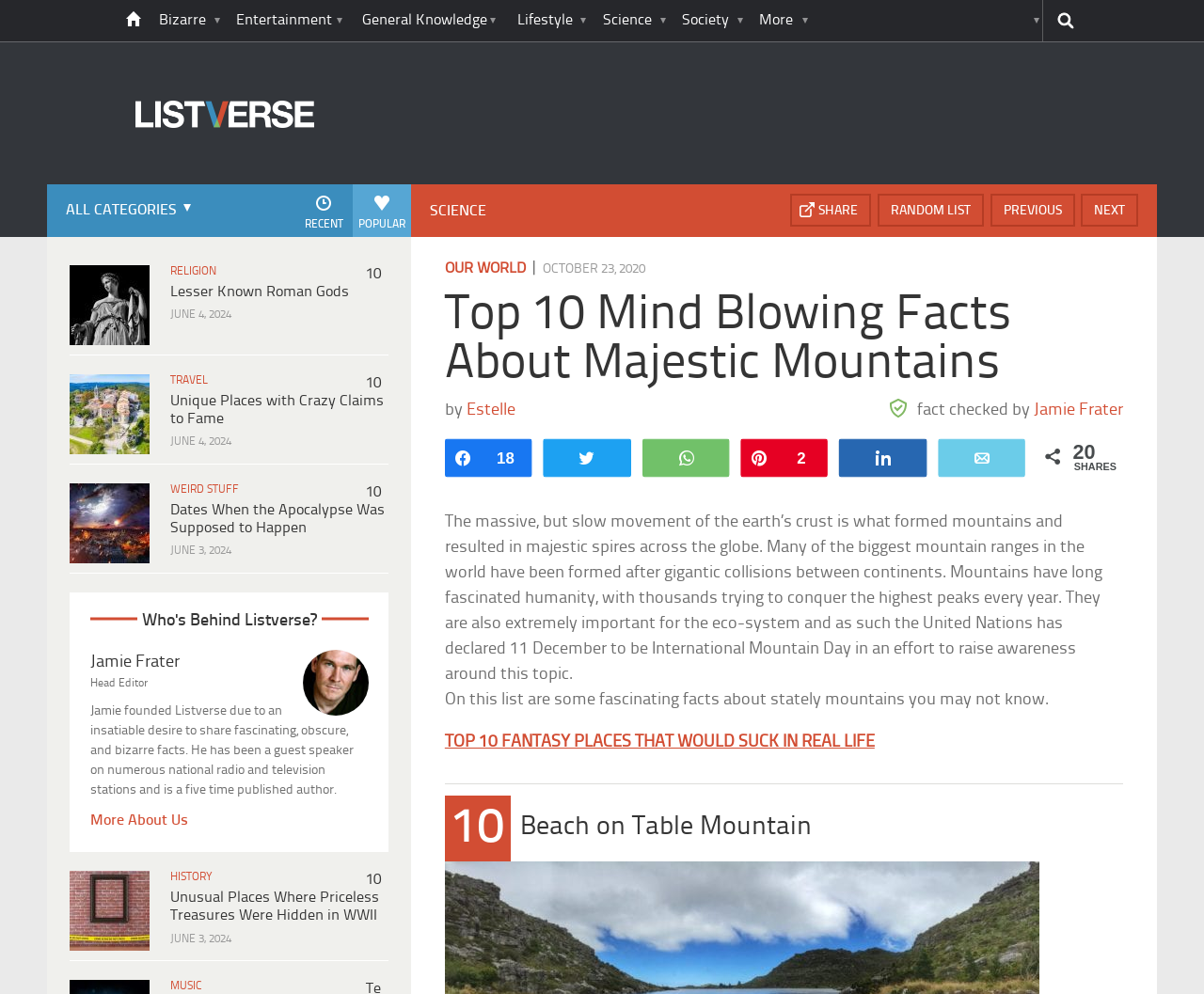Identify the bounding box coordinates of the region that needs to be clicked to carry out this instruction: "Read the article '10 Lesser Known Roman Gods'". Provide these coordinates as four float numbers ranging from 0 to 1, i.e., [left, top, right, bottom].

[0.214, 0.282, 0.347, 0.317]